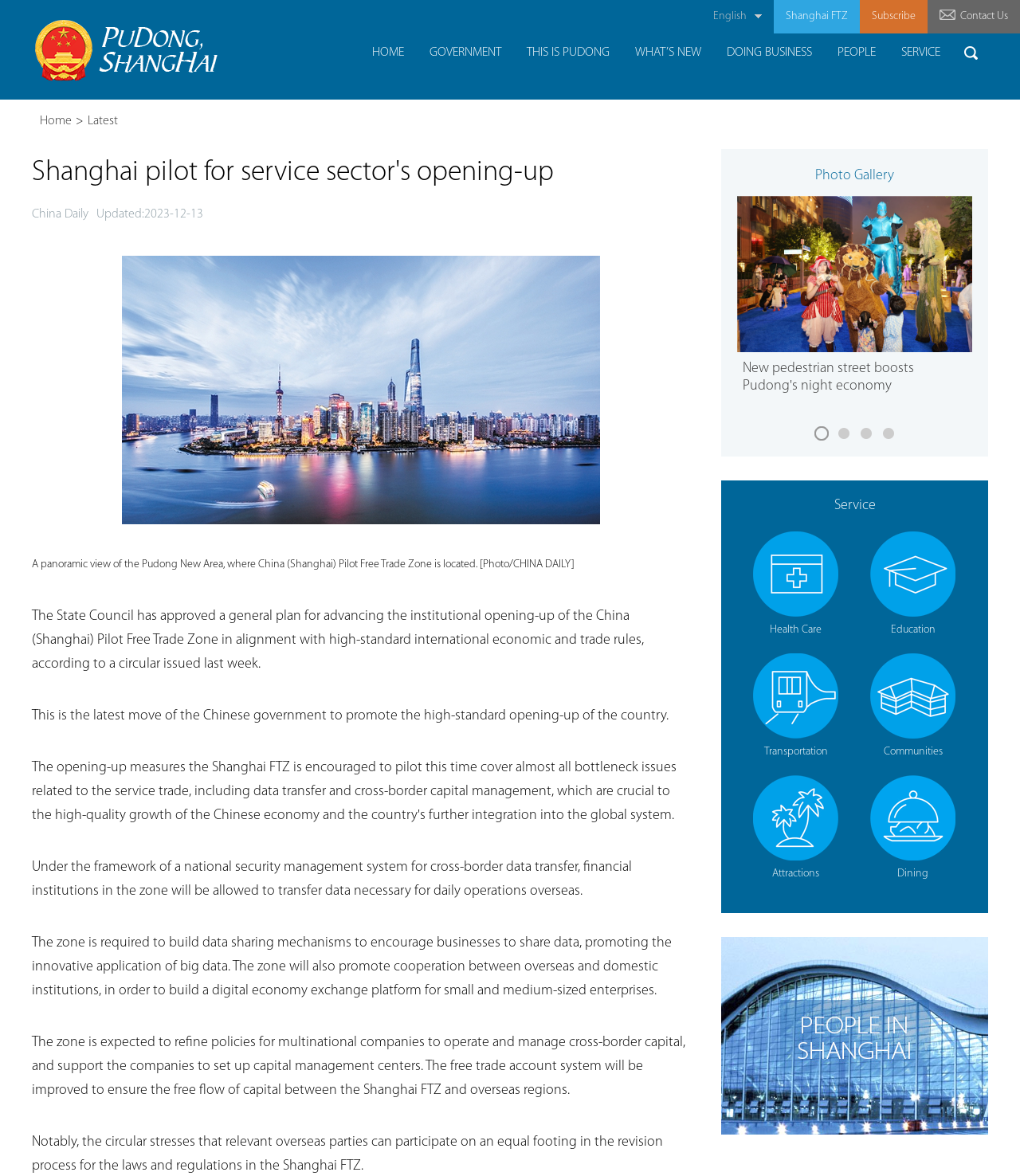Please find the bounding box coordinates for the clickable element needed to perform this instruction: "Go to HOME page".

[0.352, 0.03, 0.409, 0.06]